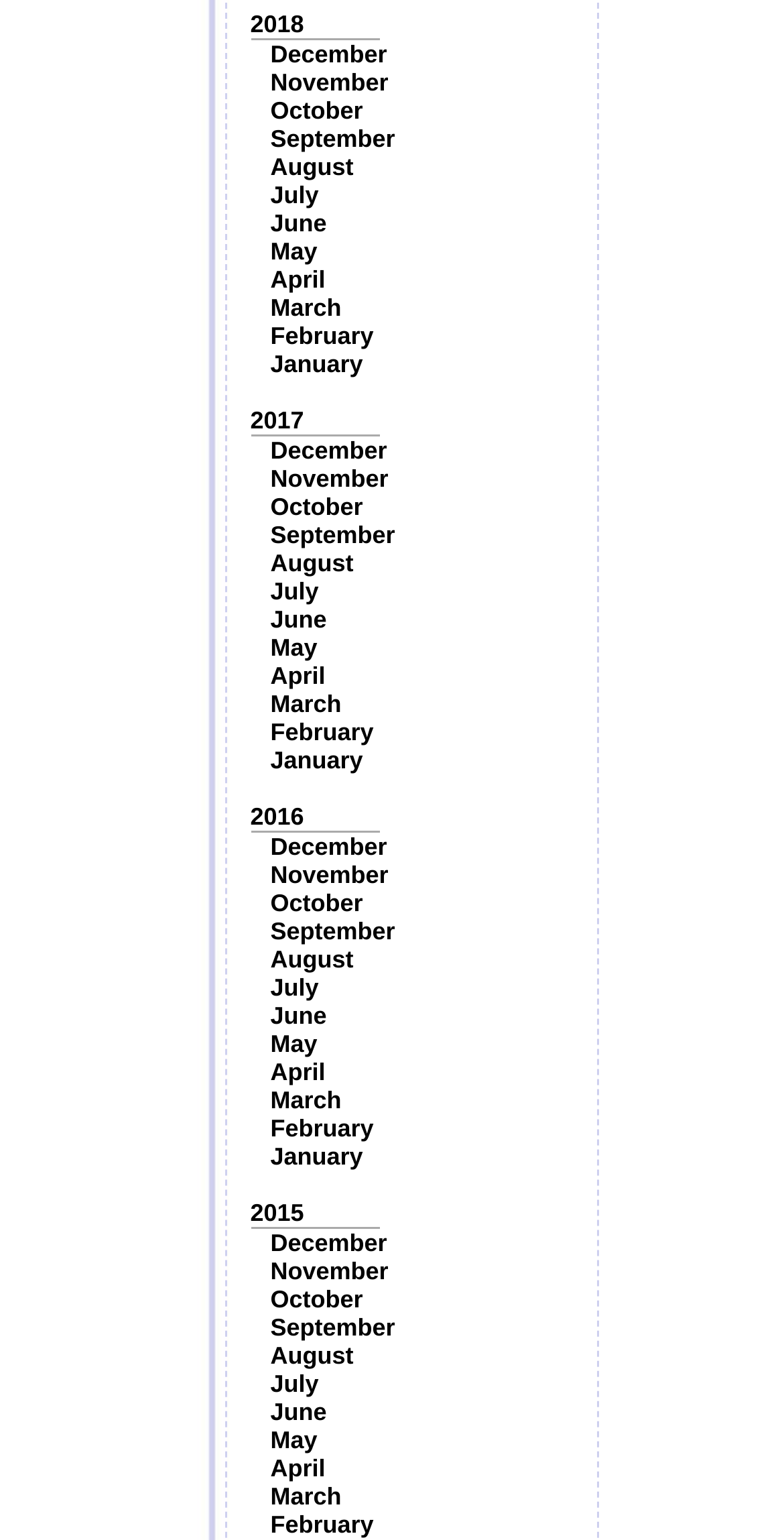Using the information in the image, give a comprehensive answer to the question: 
What is the latest month listed for 2018?

By examining the links on the webpage, I found that the latest month listed for 2018 is December, which has a bounding box coordinate of [0.345, 0.026, 0.494, 0.044].